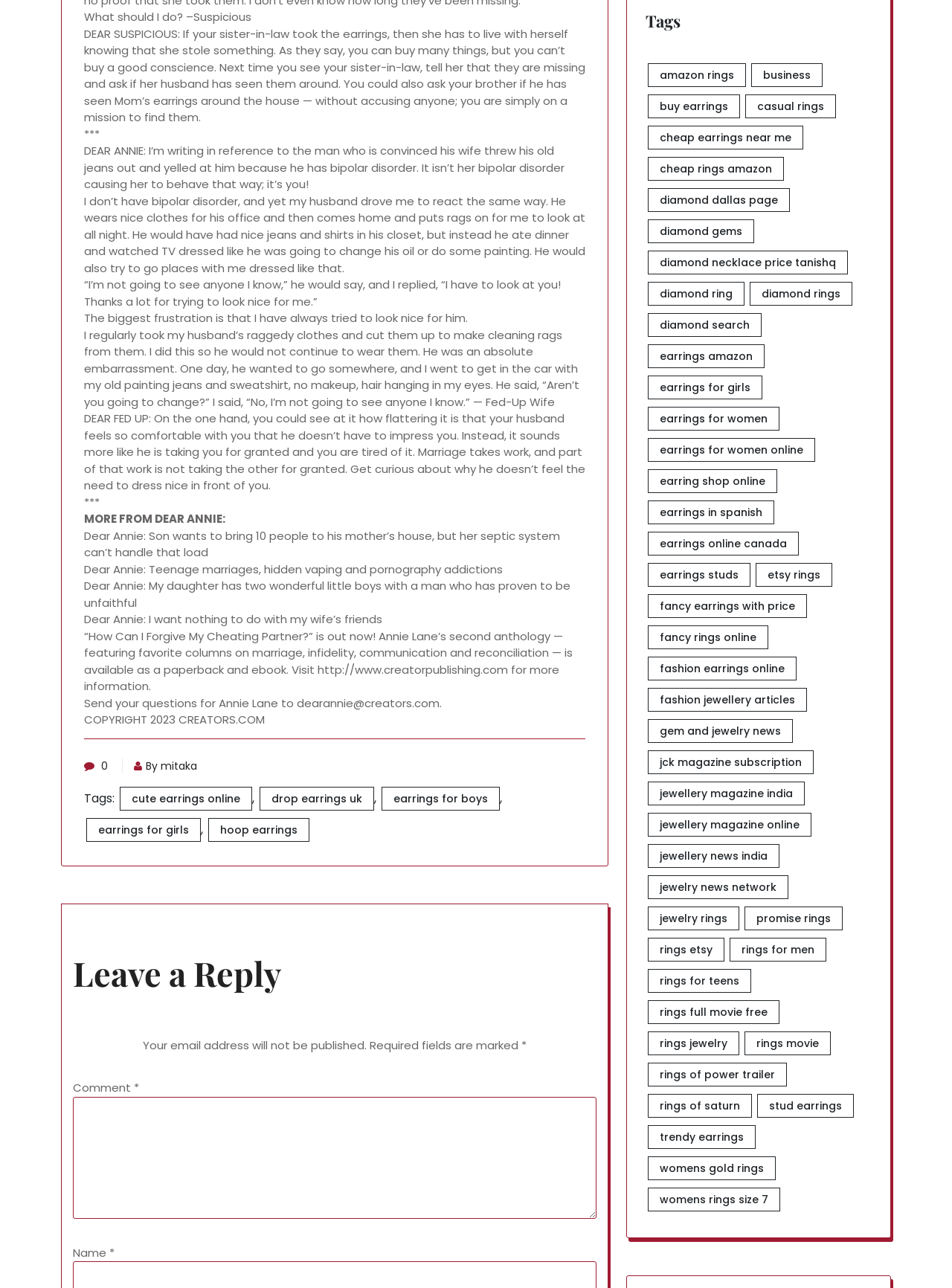Find the bounding box coordinates of the area to click in order to follow the instruction: "Enter a comment in the text box".

[0.077, 0.852, 0.627, 0.946]